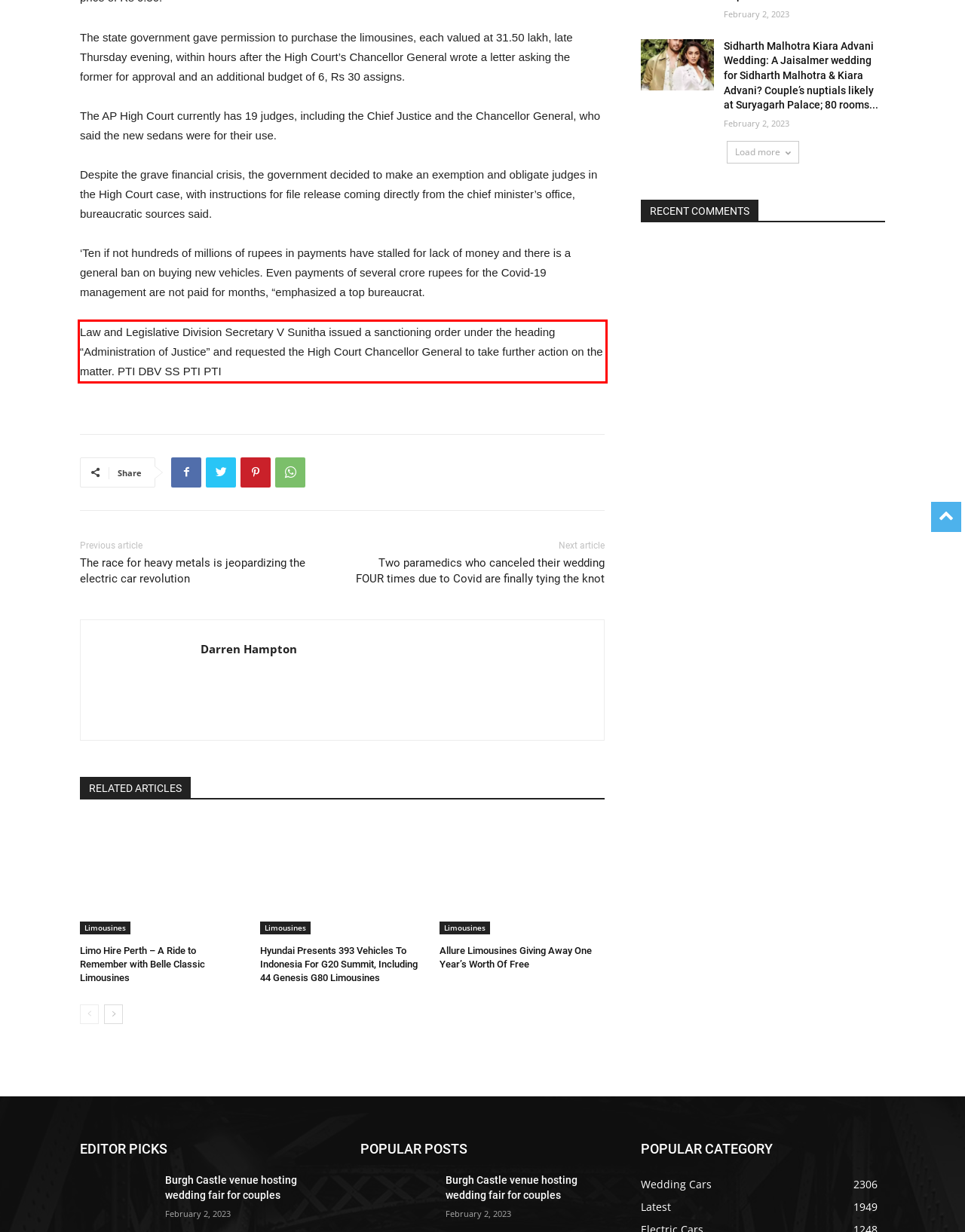Please extract the text content within the red bounding box on the webpage screenshot using OCR.

Law and Legislative Division Secretary V Sunitha issued a sanctioning order under the heading “Administration of Justice” and requested the High Court Chancellor General to take further action on the matter. PTI DBV SS PTI PTI